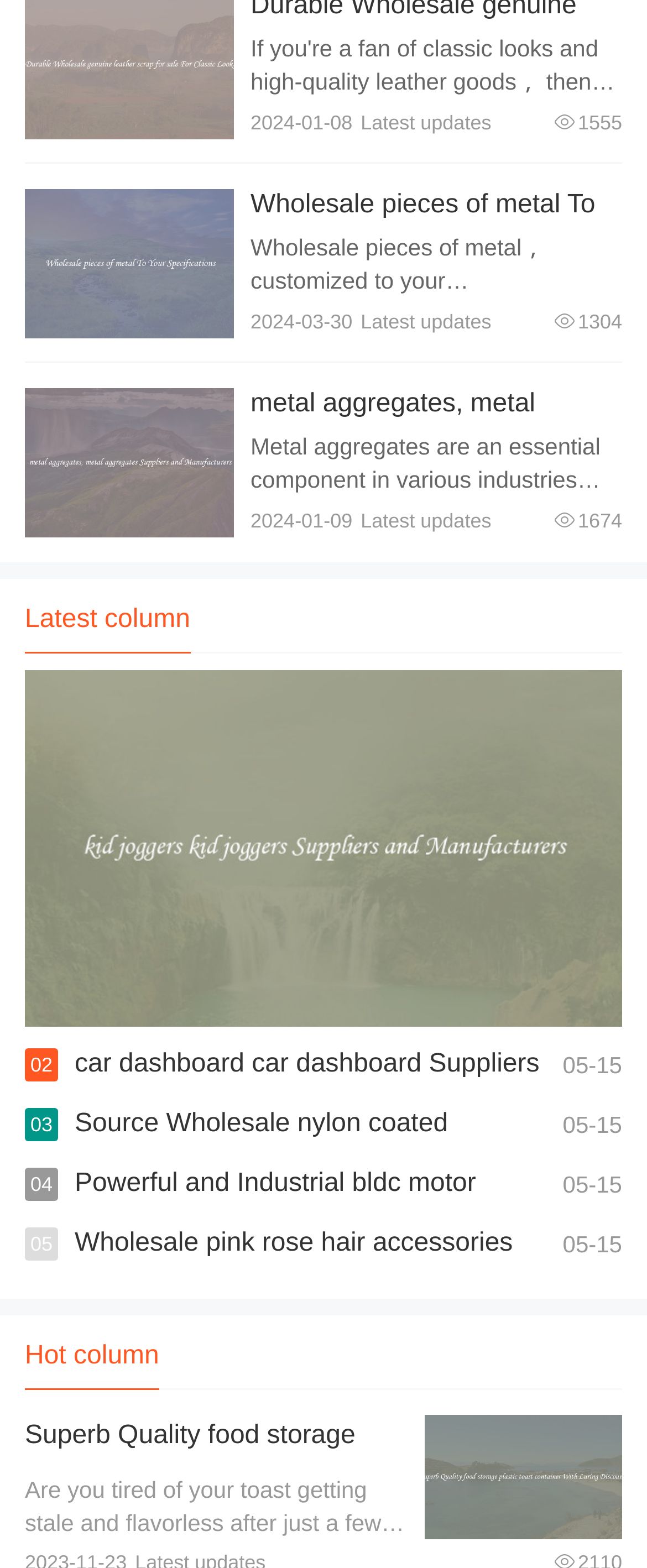Please specify the bounding box coordinates of the region to click in order to perform the following instruction: "Explore metal aggregates suppliers".

[0.387, 0.249, 0.855, 0.309]